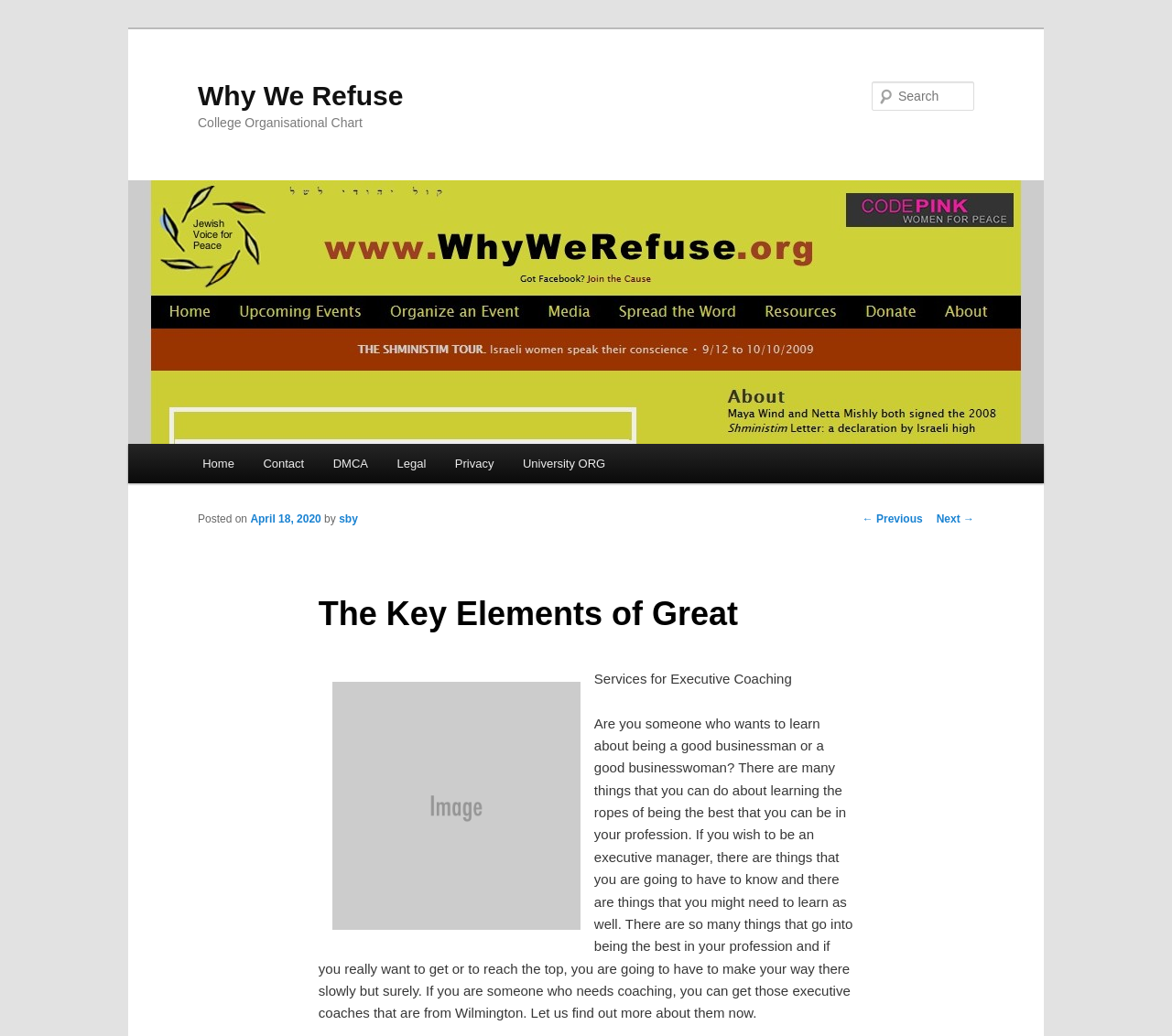Specify the bounding box coordinates of the area to click in order to execute this command: 'Search for something'. The coordinates should consist of four float numbers ranging from 0 to 1, and should be formatted as [left, top, right, bottom].

[0.744, 0.079, 0.831, 0.107]